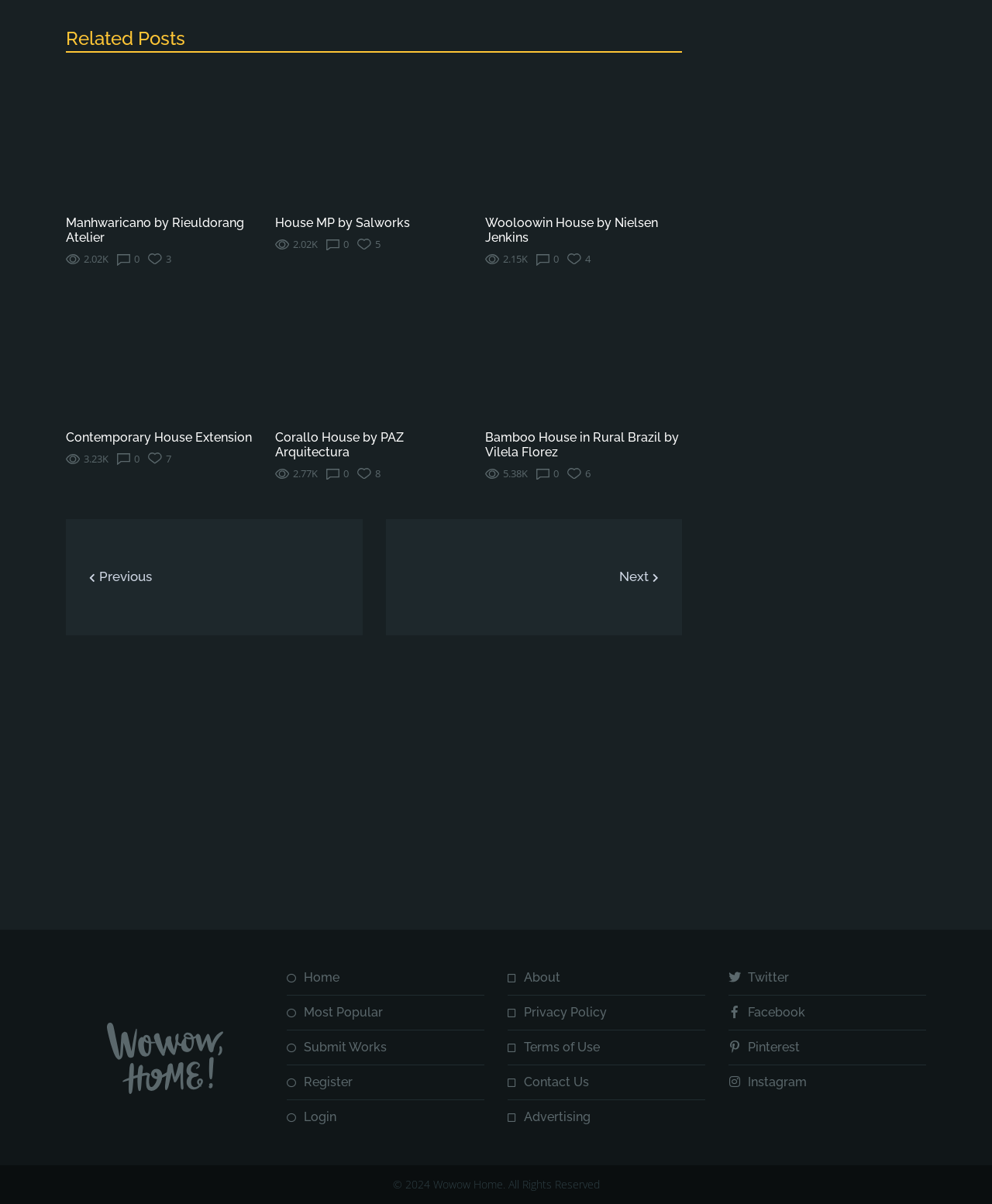Identify the coordinates of the bounding box for the element that must be clicked to accomplish the instruction: "View the 'House MP by Salworks' article".

[0.278, 0.185, 0.476, 0.308]